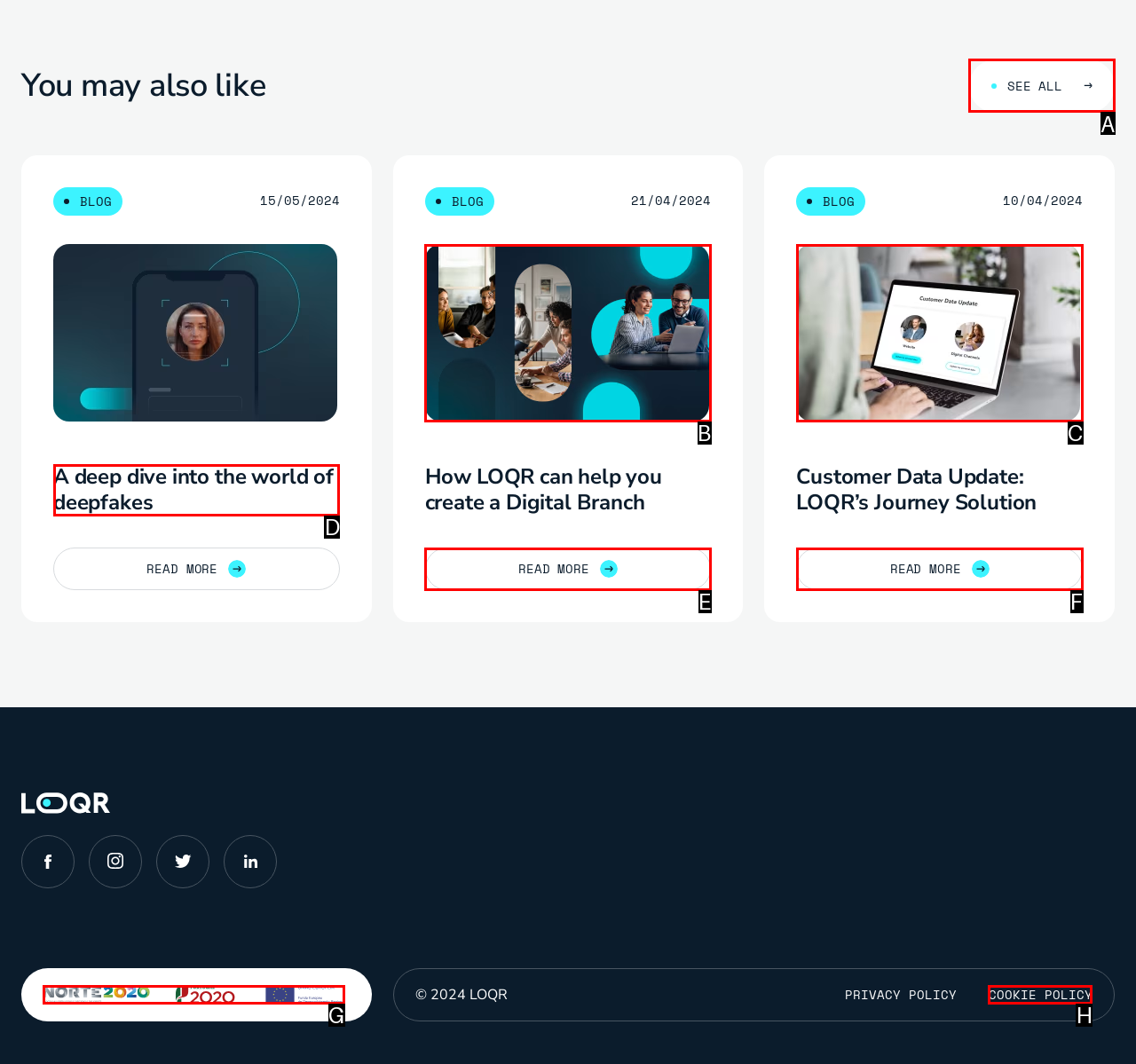Based on the choices marked in the screenshot, which letter represents the correct UI element to perform the task: Read the blog post 'A deep dive into the world of deepfakes'?

D